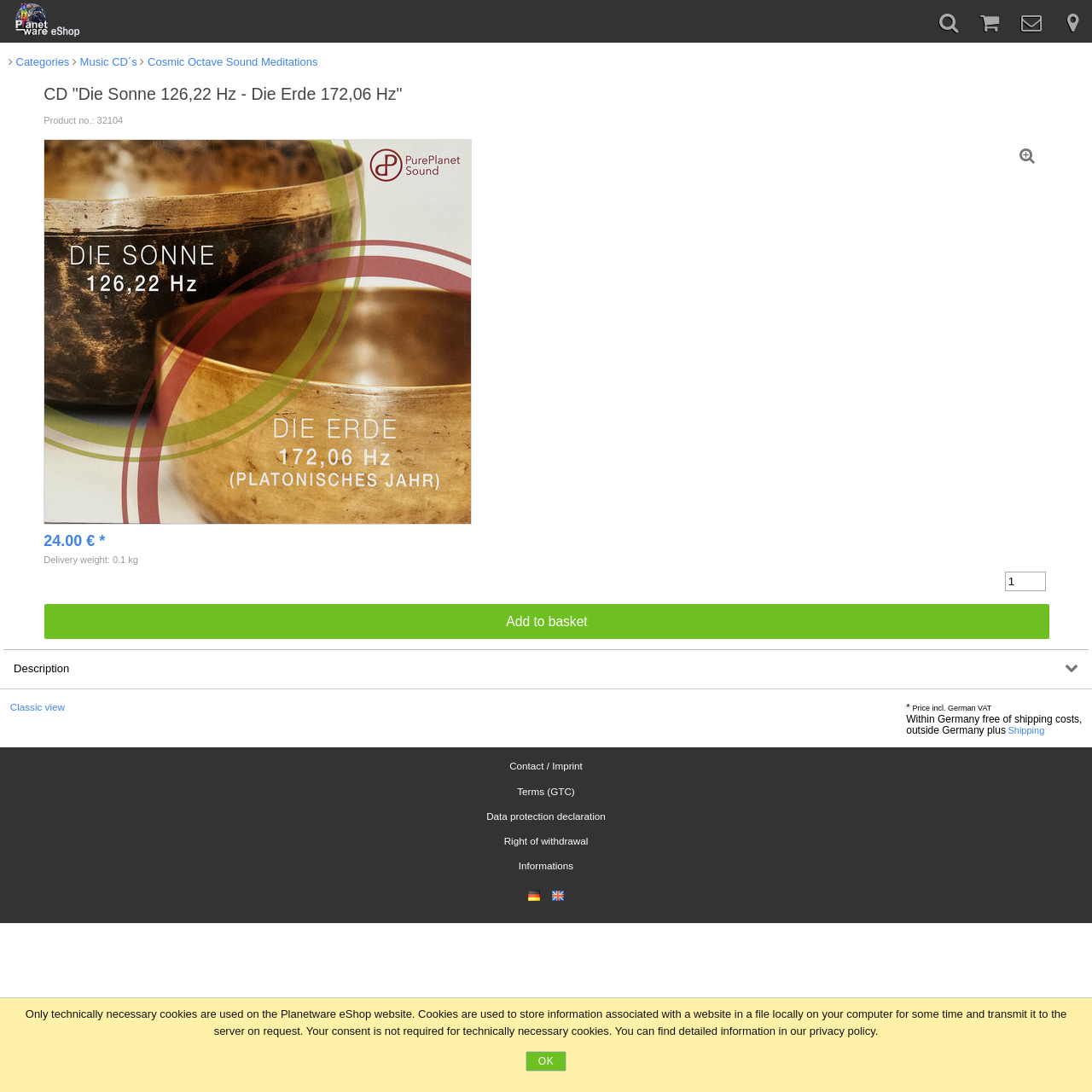Respond with a single word or phrase to the following question: What is the purpose of the textbox?

Enter quantity